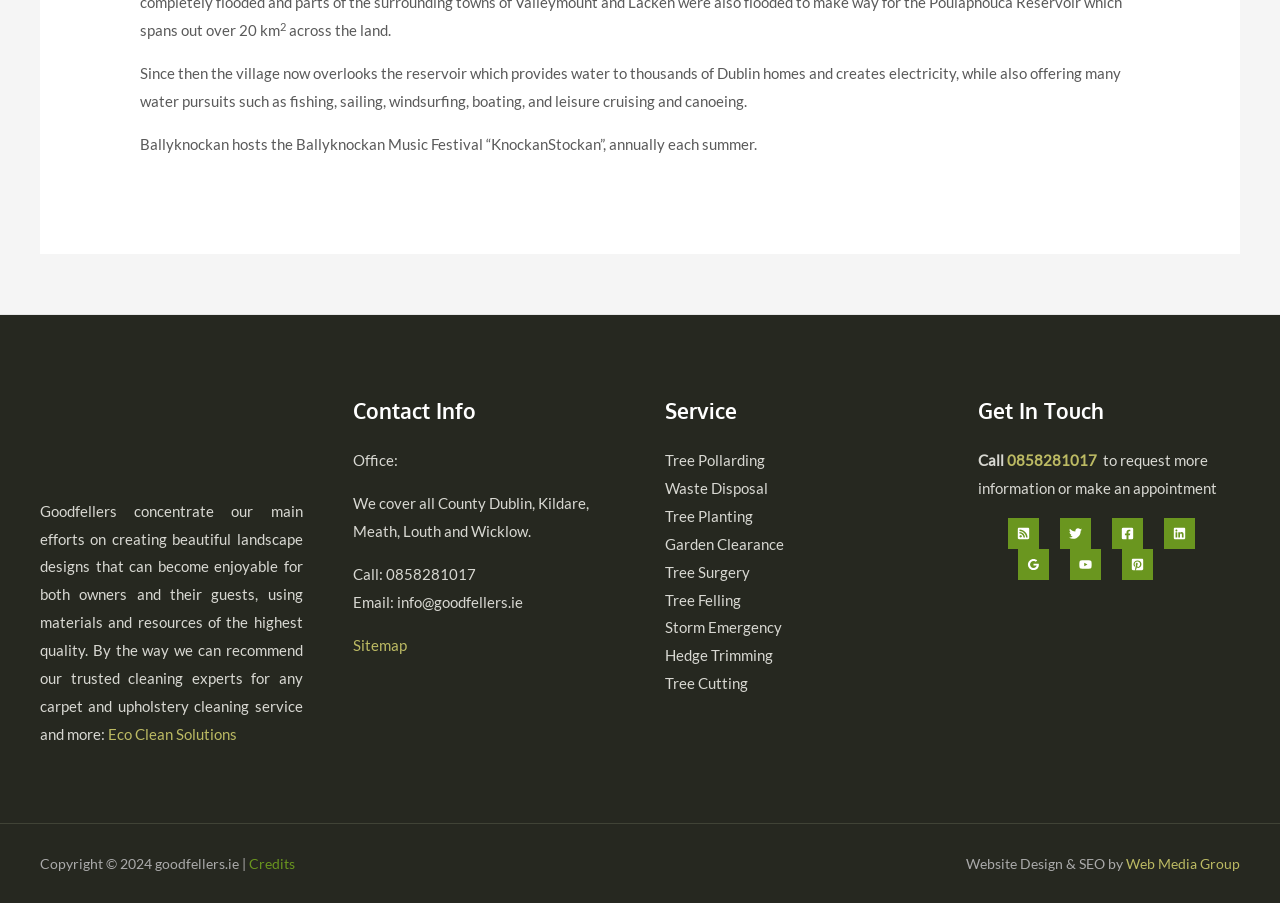Provide your answer to the question using just one word or phrase: What is the name of the company?

Goodfellers